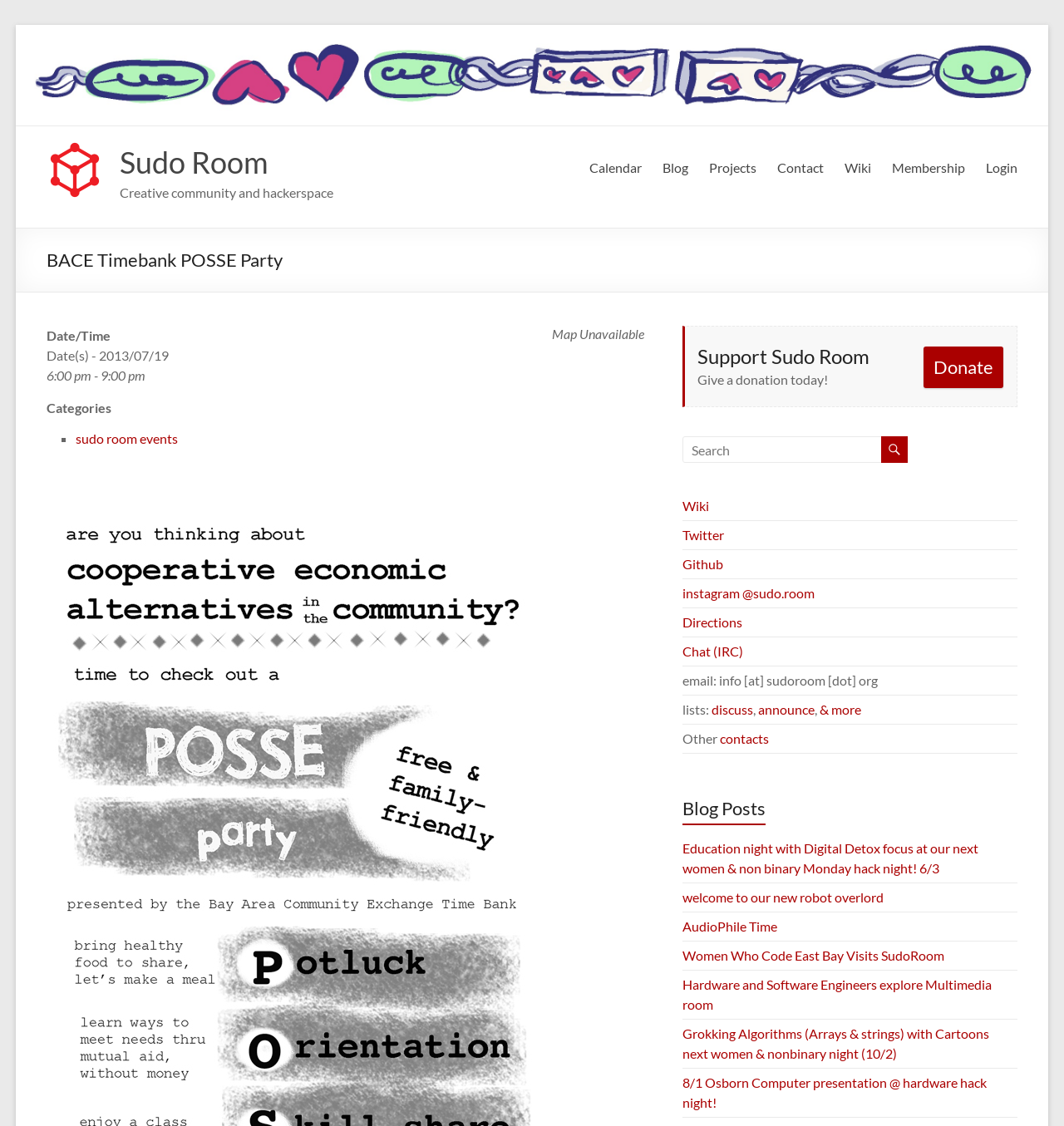Extract the bounding box coordinates for the described element: "Github". The coordinates should be represented as four float numbers between 0 and 1: [left, top, right, bottom].

[0.641, 0.494, 0.68, 0.508]